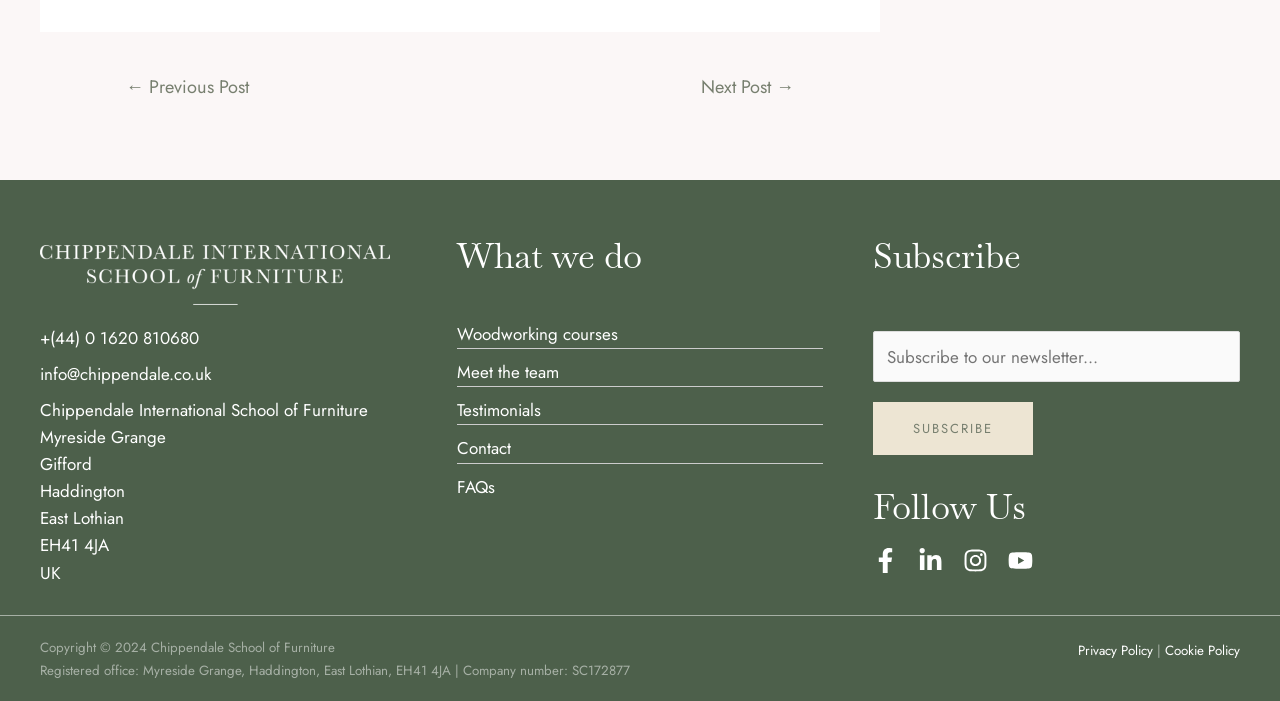Identify the bounding box coordinates of the element to click to follow this instruction: 'Click on the 'Privacy Policy' link'. Ensure the coordinates are four float values between 0 and 1, provided as [left, top, right, bottom].

[0.842, 0.915, 0.901, 0.942]